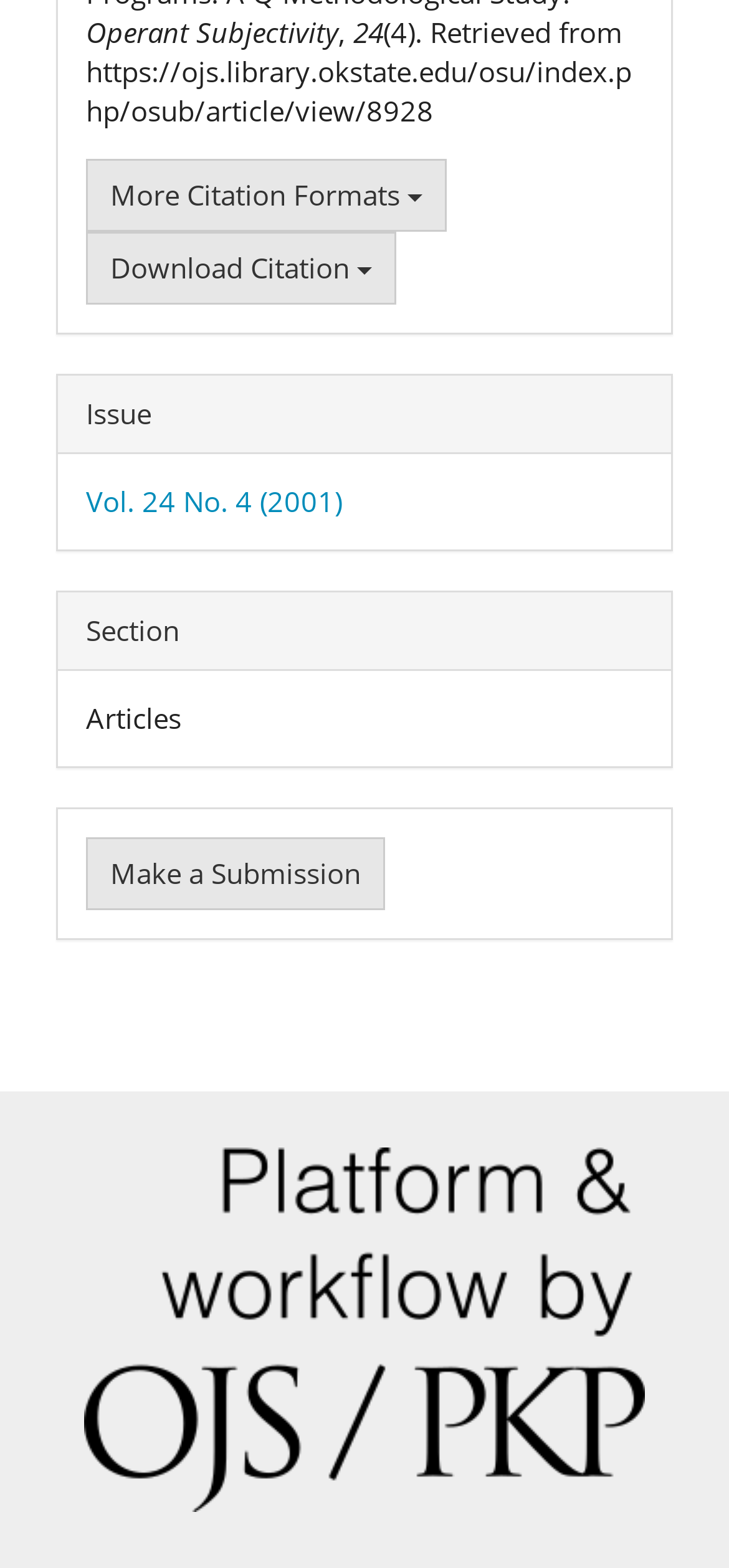Return the bounding box coordinates of the UI element that corresponds to this description: "Vol. 24 No. 4 (2001)". The coordinates must be given as four float numbers in the range of 0 and 1, [left, top, right, bottom].

[0.118, 0.308, 0.469, 0.332]